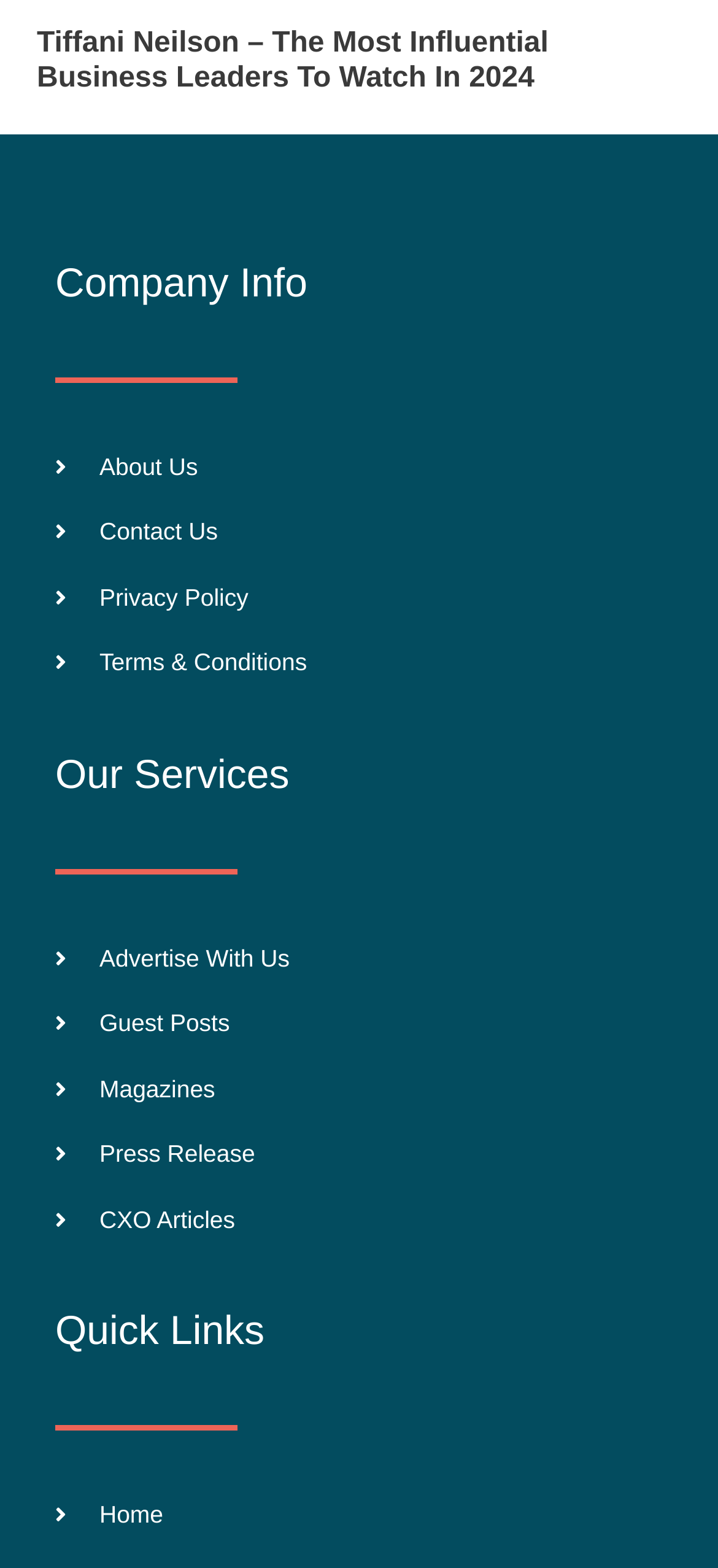Pinpoint the bounding box coordinates of the area that should be clicked to complete the following instruction: "read about Tiffani Neilson". The coordinates must be given as four float numbers between 0 and 1, i.e., [left, top, right, bottom].

[0.051, 0.016, 0.949, 0.061]